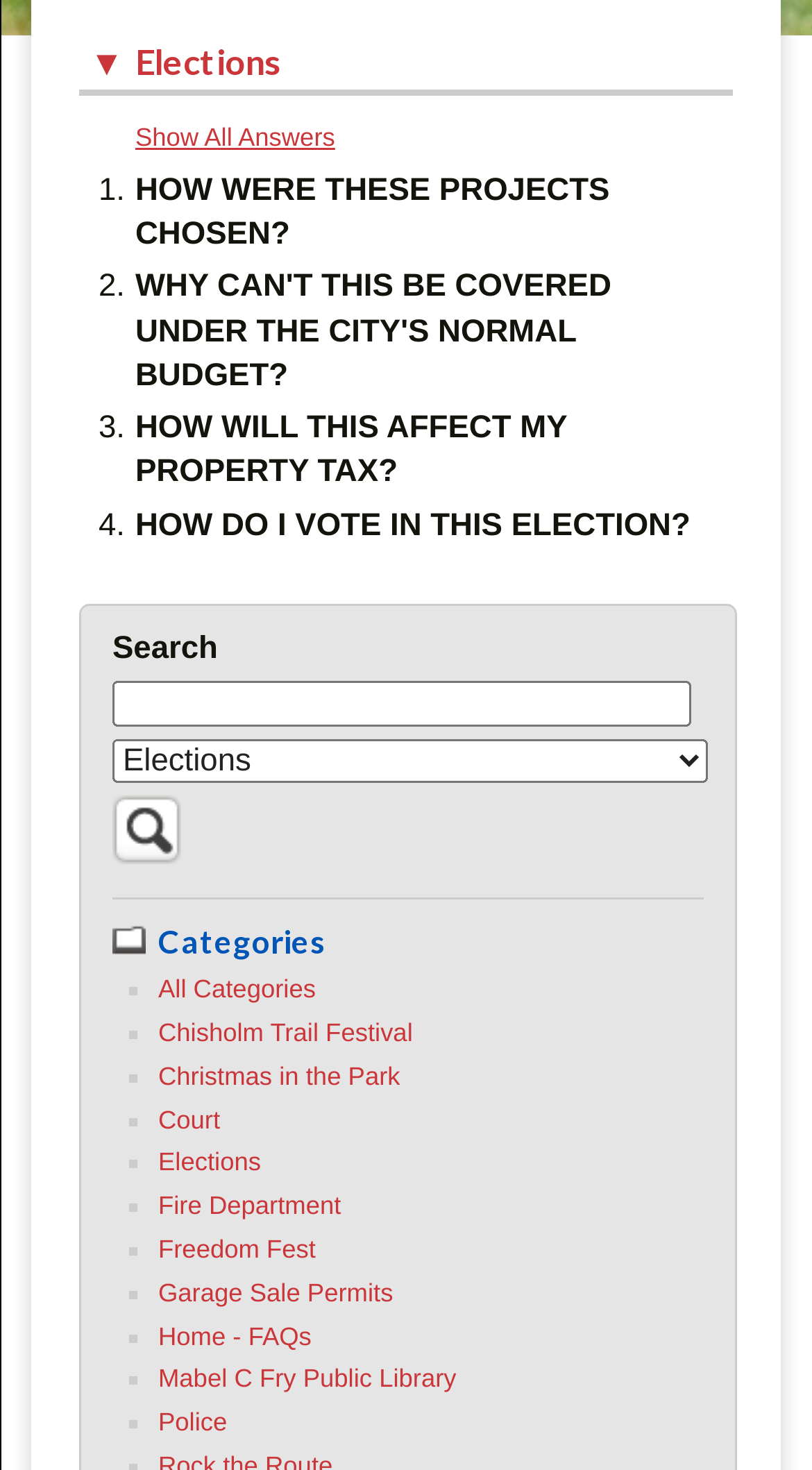Using the details from the image, please elaborate on the following question: How many links are there in the FAQ section?

I counted the number of link elements within the DescriptionList elements, and there are 4 links in the FAQ section.